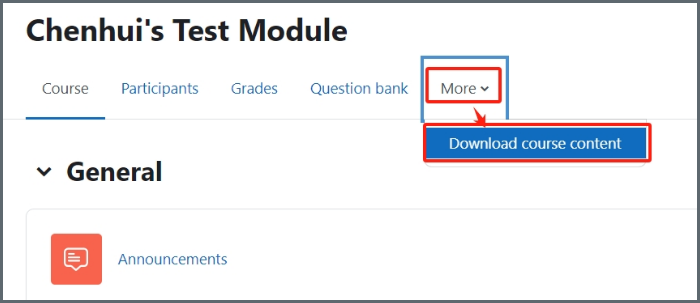Please reply to the following question using a single word or phrase: 
What is the highlighted option in the webpage?

Download course content